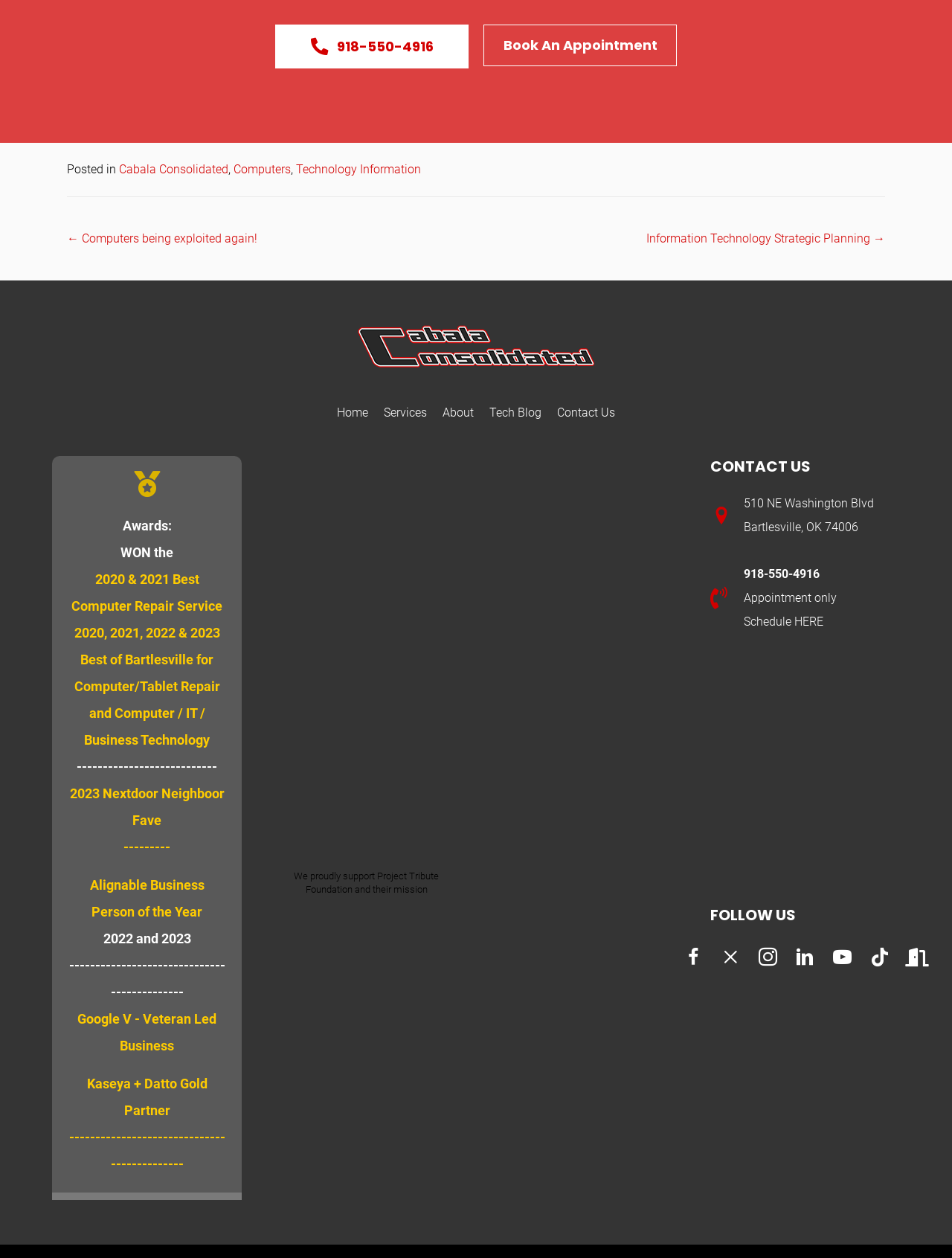Provide a short answer using a single word or phrase for the following question: 
What is the name of the company?

Cabala Consolidated